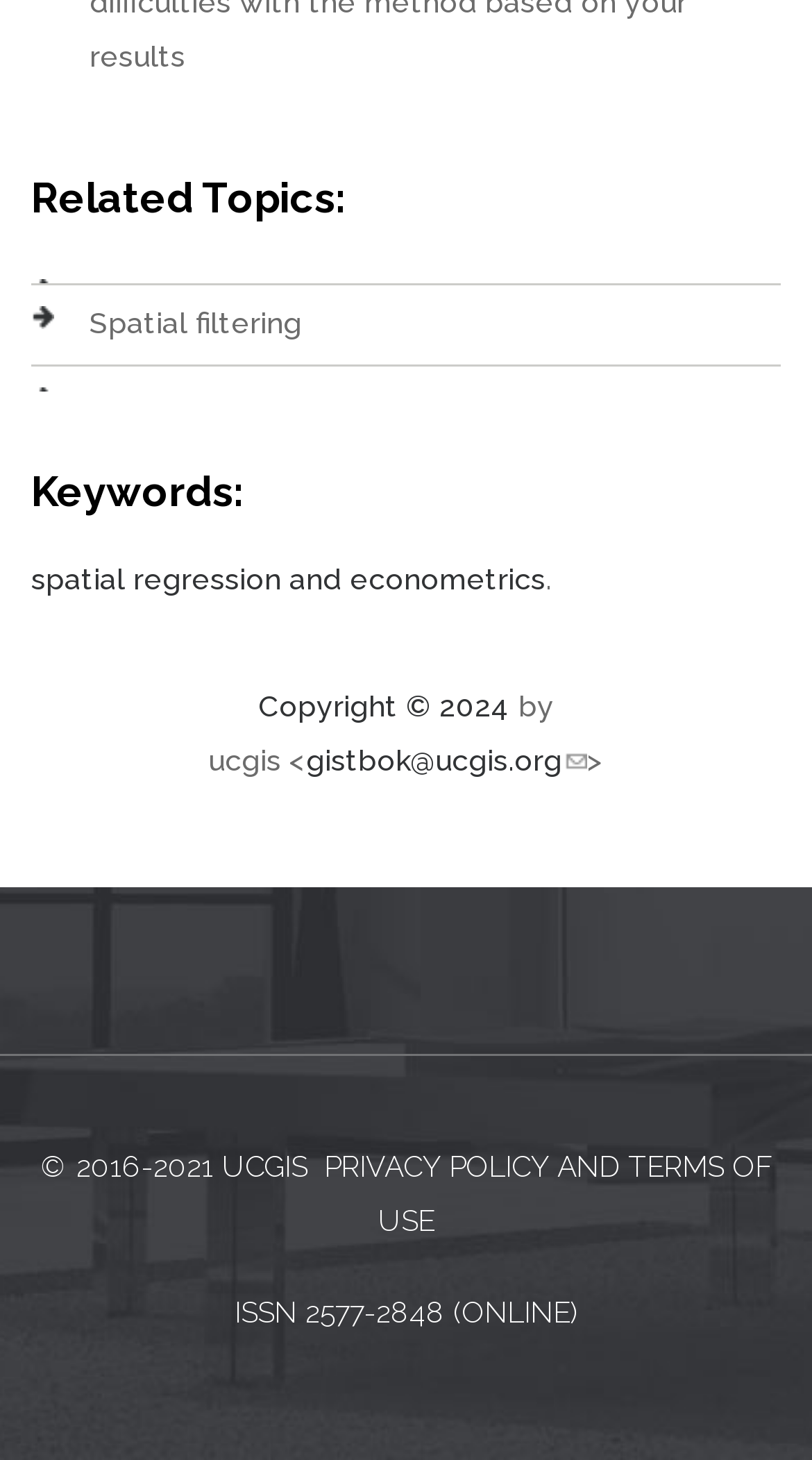Answer the following query with a single word or phrase:
What is the topic related to spatial filtering?

Spatial regression and econometrics